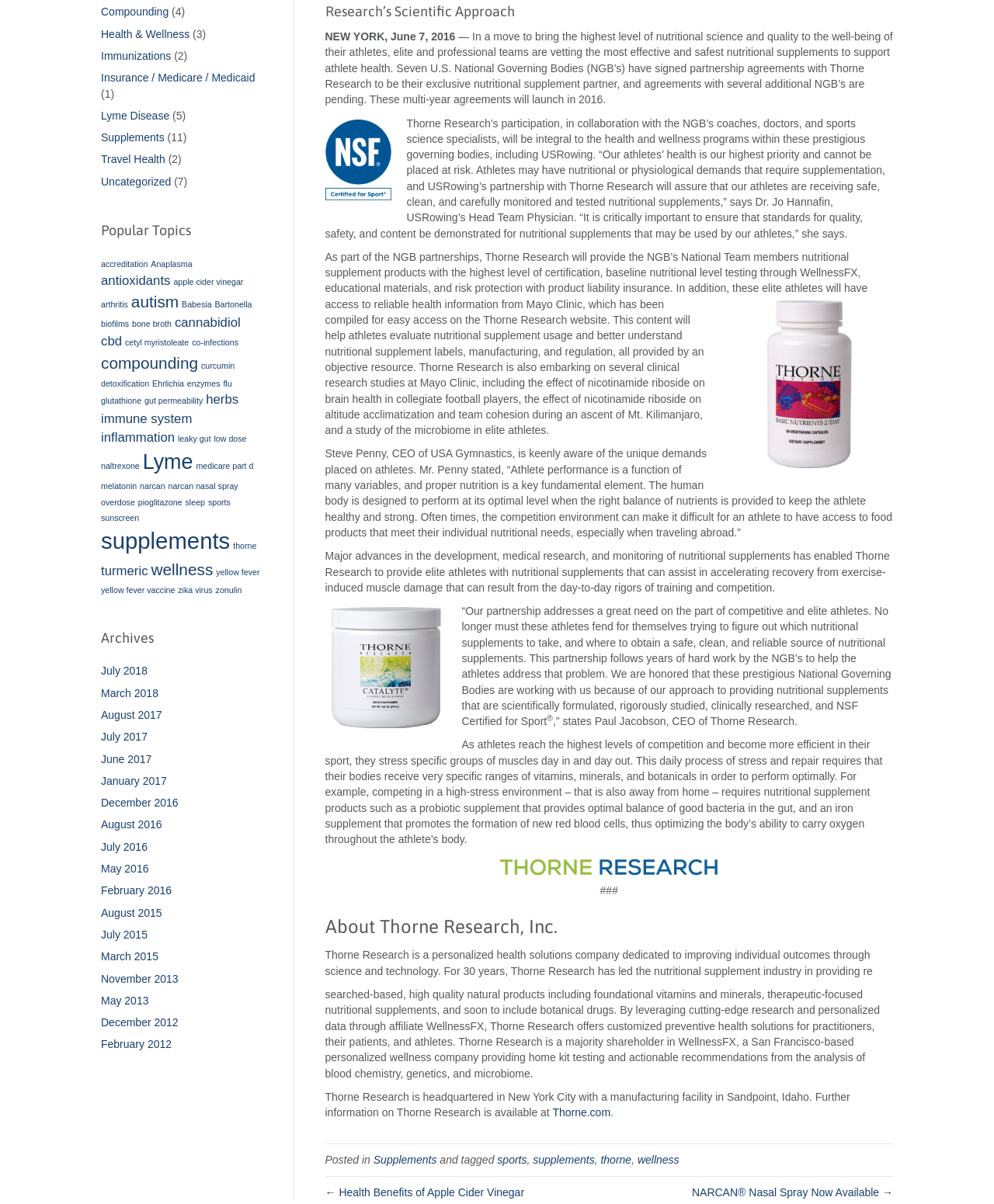Extract the bounding box coordinates for the UI element described by the text: "Travel Health". The coordinates should be in the form of [left, top, right, bottom] with values between 0 and 1.

[0.102, 0.127, 0.166, 0.138]